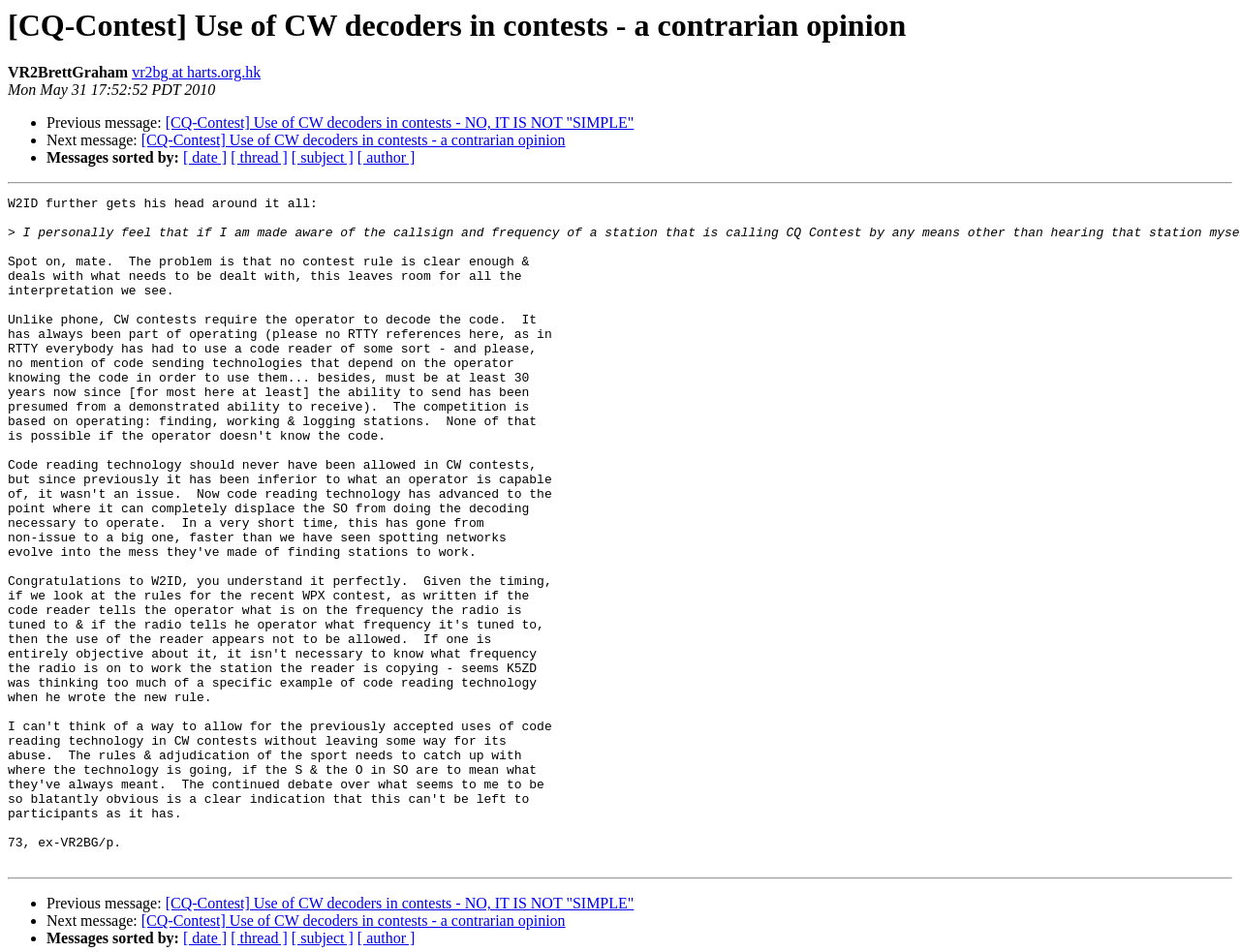Please identify the bounding box coordinates of the clickable region that I should interact with to perform the following instruction: "View thread". The coordinates should be expressed as four float numbers between 0 and 1, i.e., [left, top, right, bottom].

[0.186, 0.157, 0.232, 0.174]